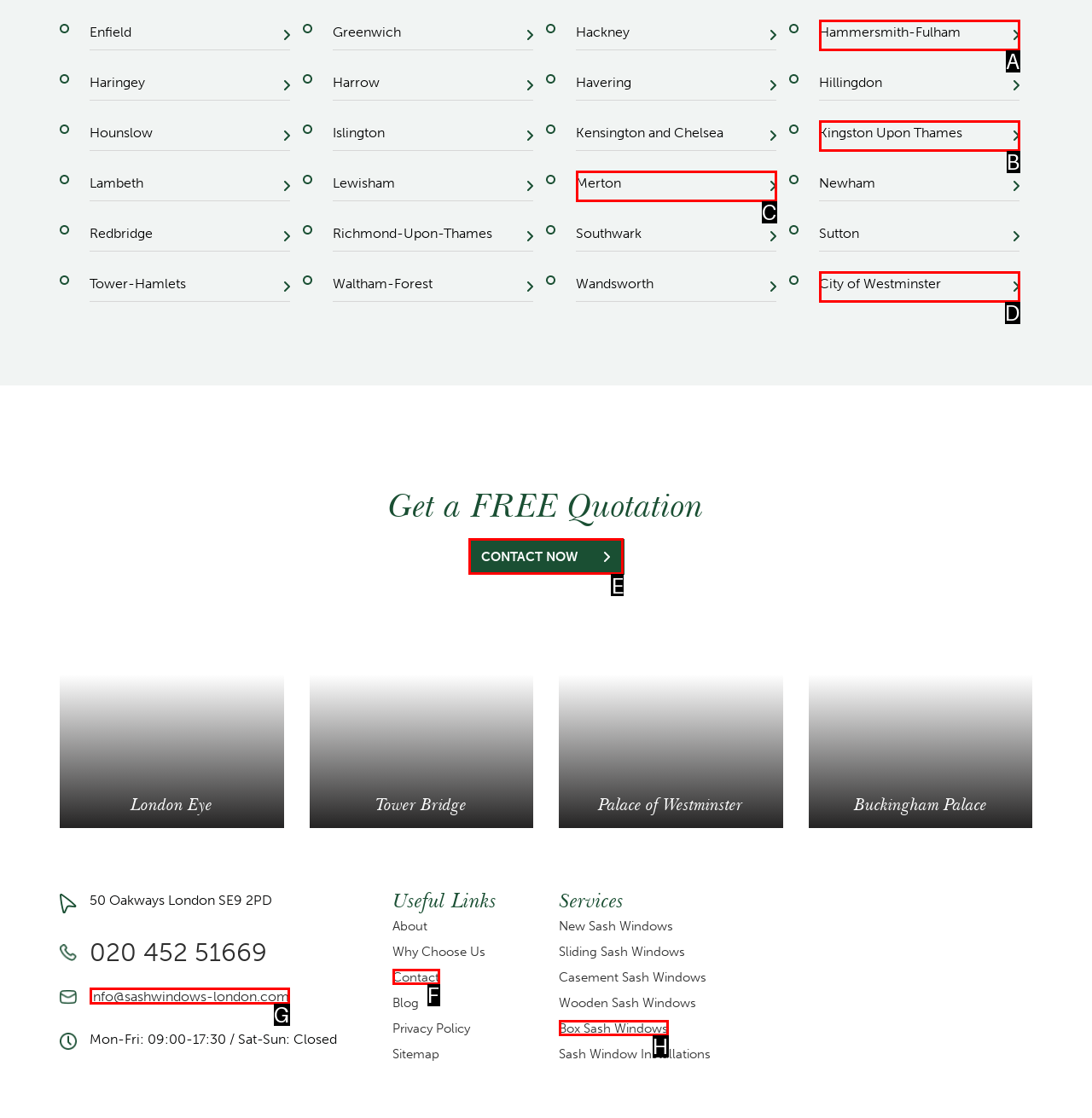Determine which UI element you should click to perform the task: Contact NOW
Provide the letter of the correct option from the given choices directly.

E